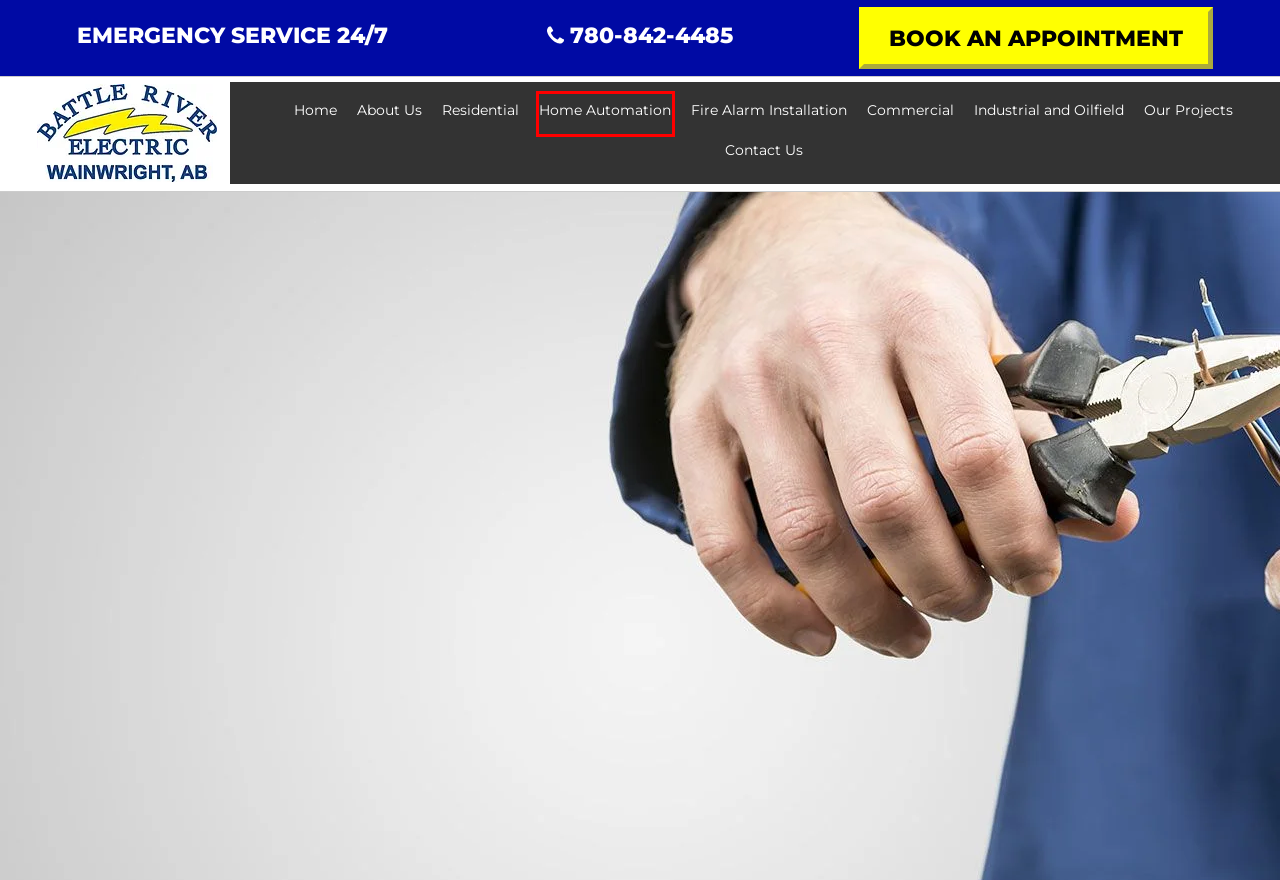You’re provided with a screenshot of a webpage that has a red bounding box around an element. Choose the best matching webpage description for the new page after clicking the element in the red box. The options are:
A. Battle River Electric Ltd | About Us
B. Industrial and Oilfield Wainwright | Battle River Electric Ltd
C. Battle River Electric Ltd | Wainwright - AB | Contact Us
D. Home Automation System Wainwright | Home Automation | Battle River Electric Ltd
E. Battle River Electric Ltd | Our Projects
F. Home Electrician Wainwright | Home | Battle River Electric Ltd
G. Residential Electrical Wainwright | Residential | Battle River Electric Ltd
H. Fire Alarm Installation Wainwright | Battle River Electric Ltd

D